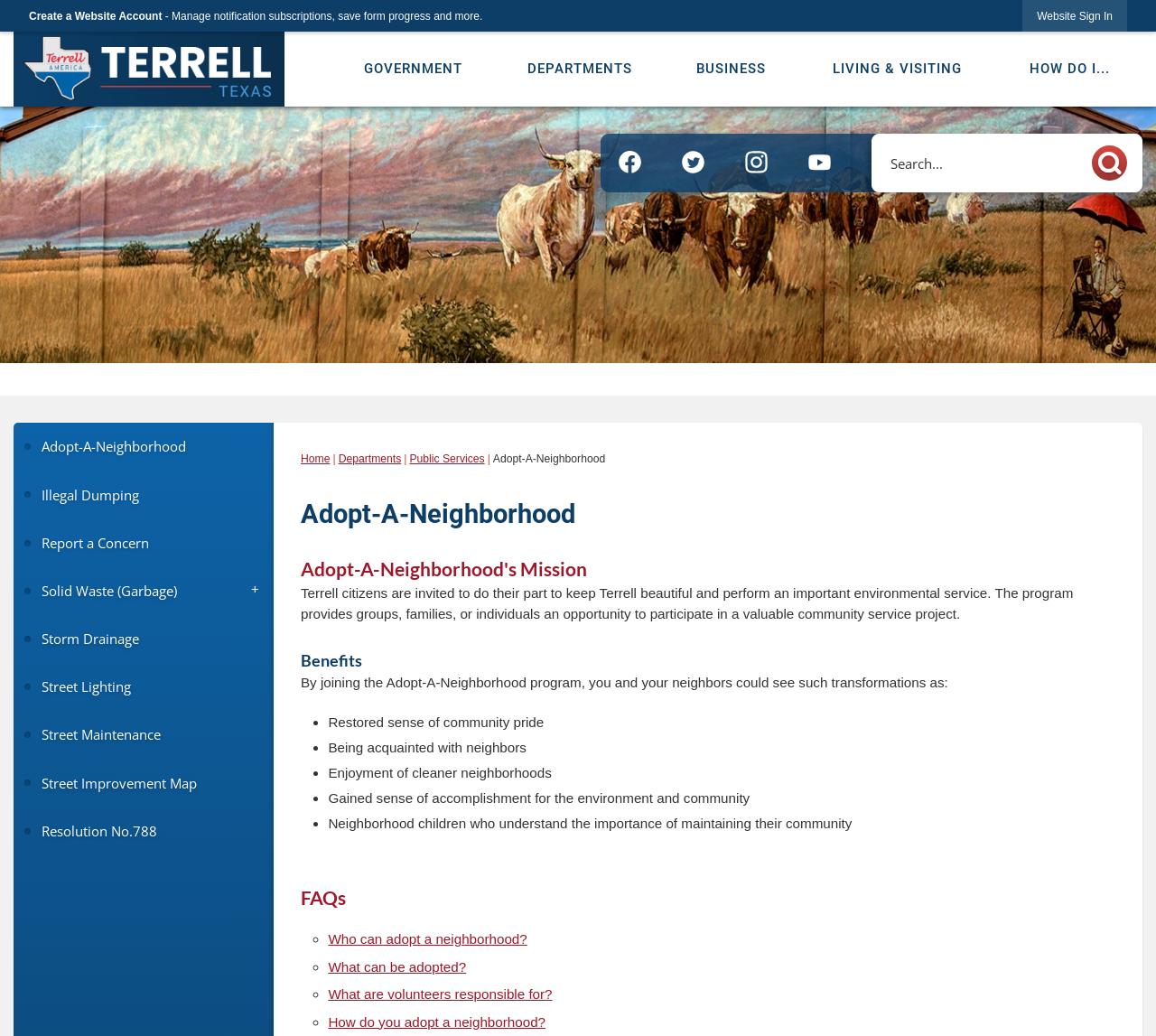Find the bounding box coordinates of the area that needs to be clicked in order to achieve the following instruction: "Sign in to the website". The coordinates should be specified as four float numbers between 0 and 1, i.e., [left, top, right, bottom].

[0.885, 0.0, 0.975, 0.031]